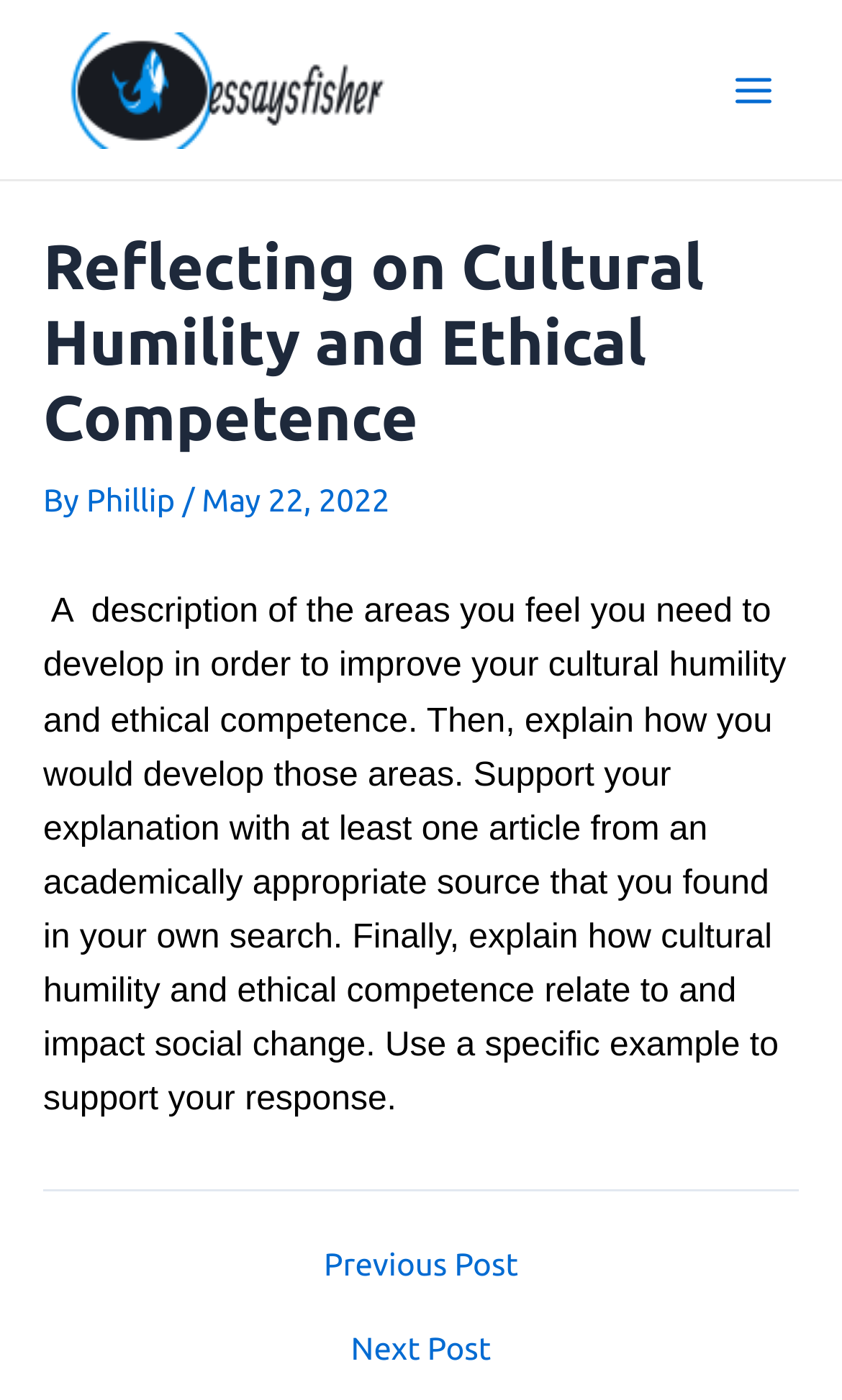Provide the bounding box coordinates of the HTML element this sentence describes: "Next Post →".

[0.074, 0.952, 0.926, 0.975]